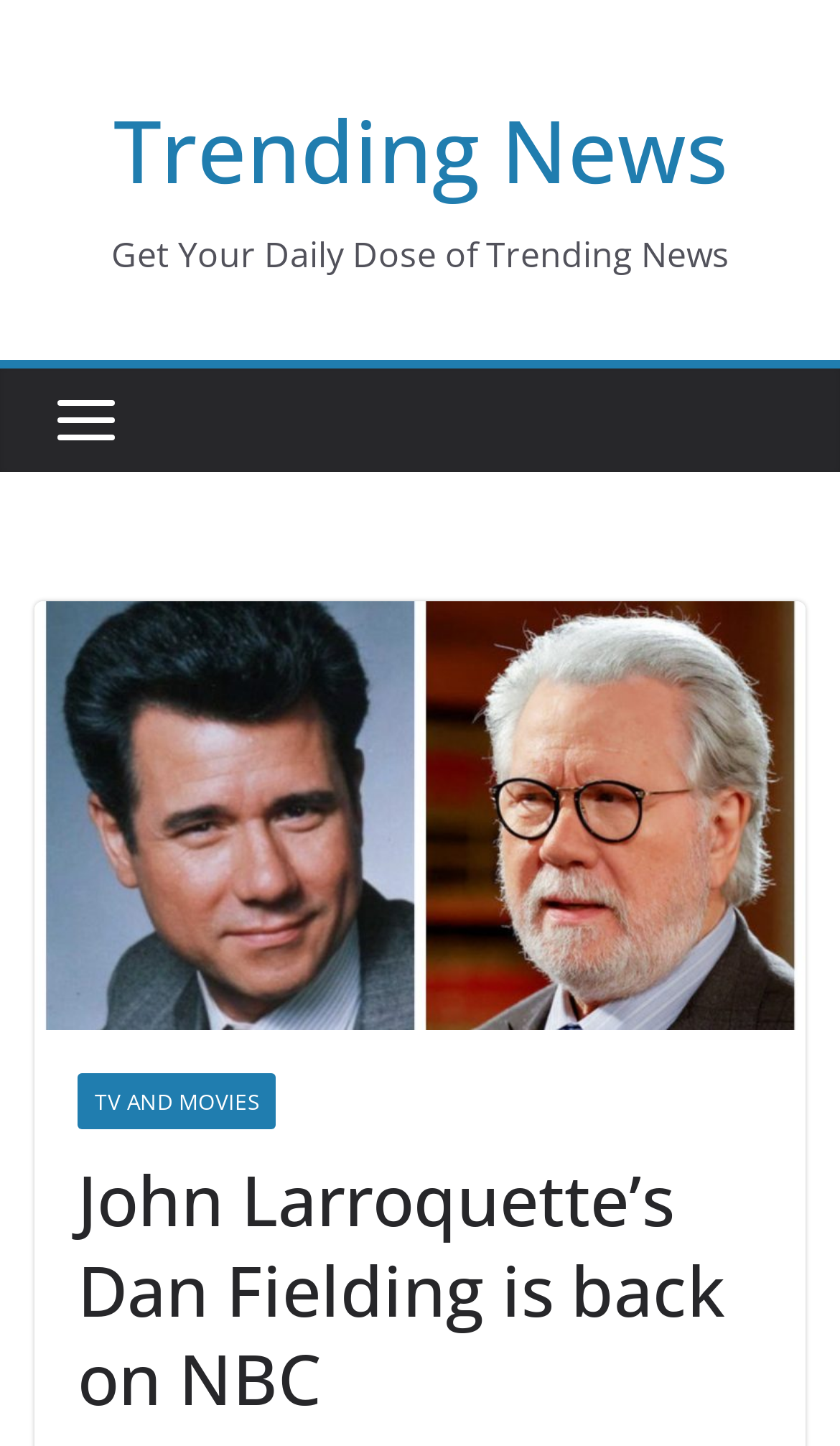What is the purpose of this webpage?
Carefully analyze the image and provide a detailed answer to the question.

I deduced this answer by reading the StaticText 'Get Your Daily Dose of Trending News' which suggests that the purpose of this webpage is to provide users with a daily dose of trending news.